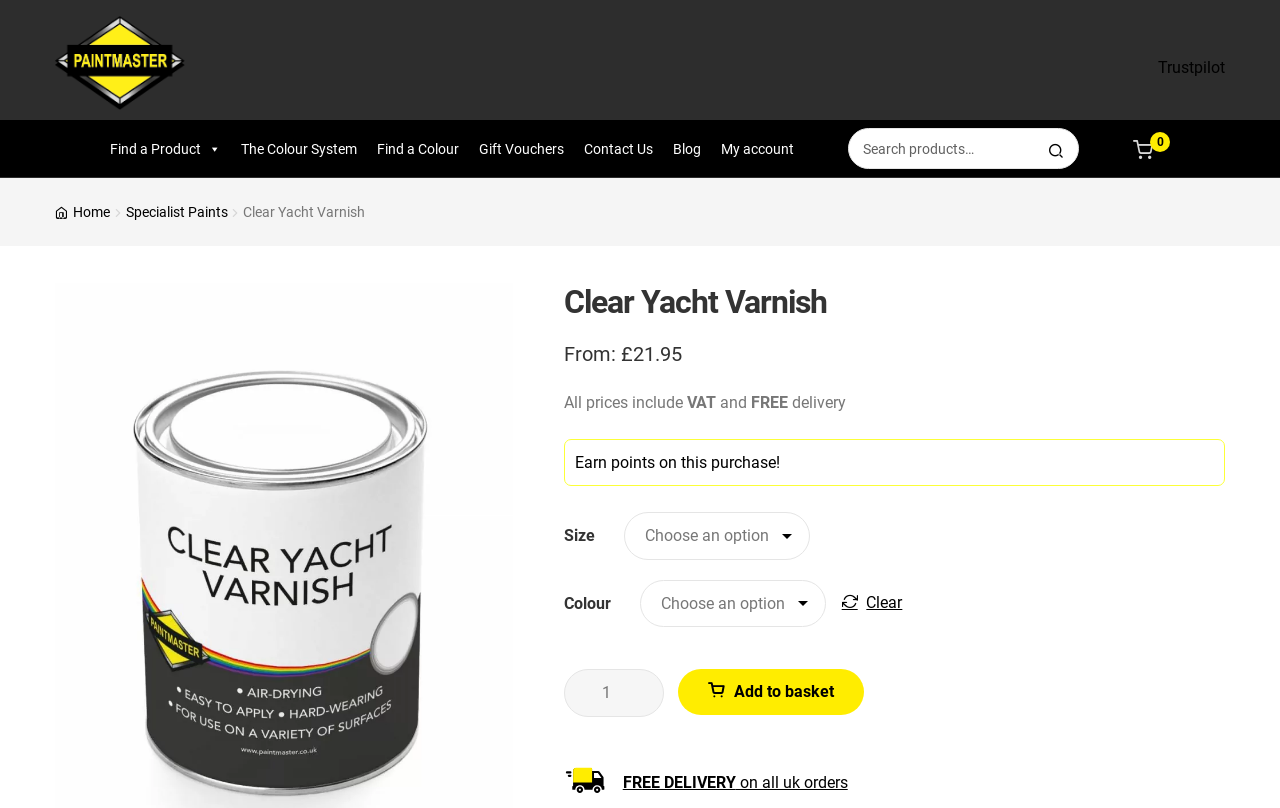Find the bounding box coordinates for the HTML element described in this sentence: "Find a Product". Provide the coordinates as four float numbers between 0 and 1, in the format [left, top, right, bottom].

[0.078, 0.153, 0.18, 0.215]